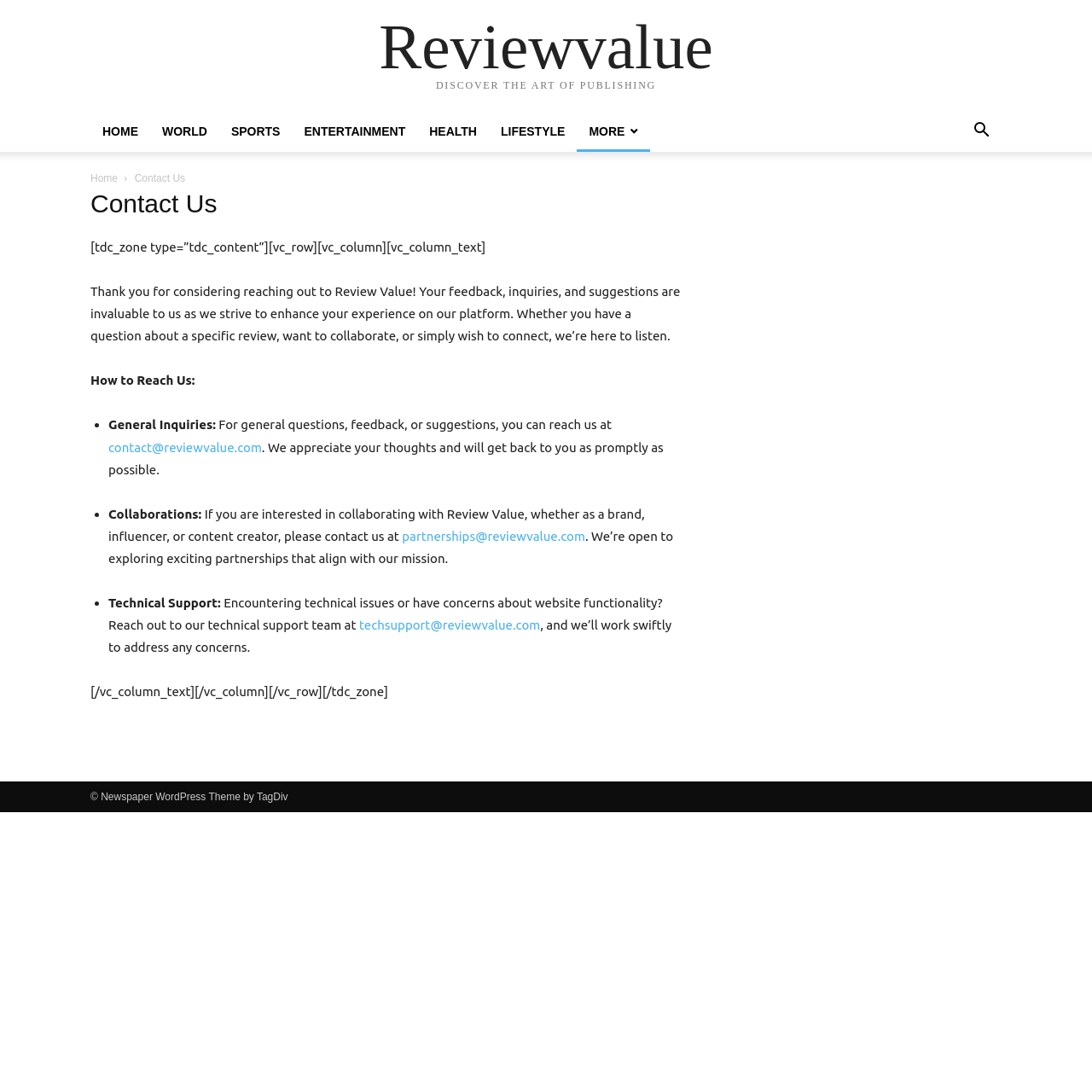Please provide a comprehensive answer to the question based on the screenshot: What is the tone of the webpage's content?

The tone of the webpage's content is friendly and helpful, as it expresses appreciation for users' feedback and inquiries, and provides clear information on how to contact Review Value.